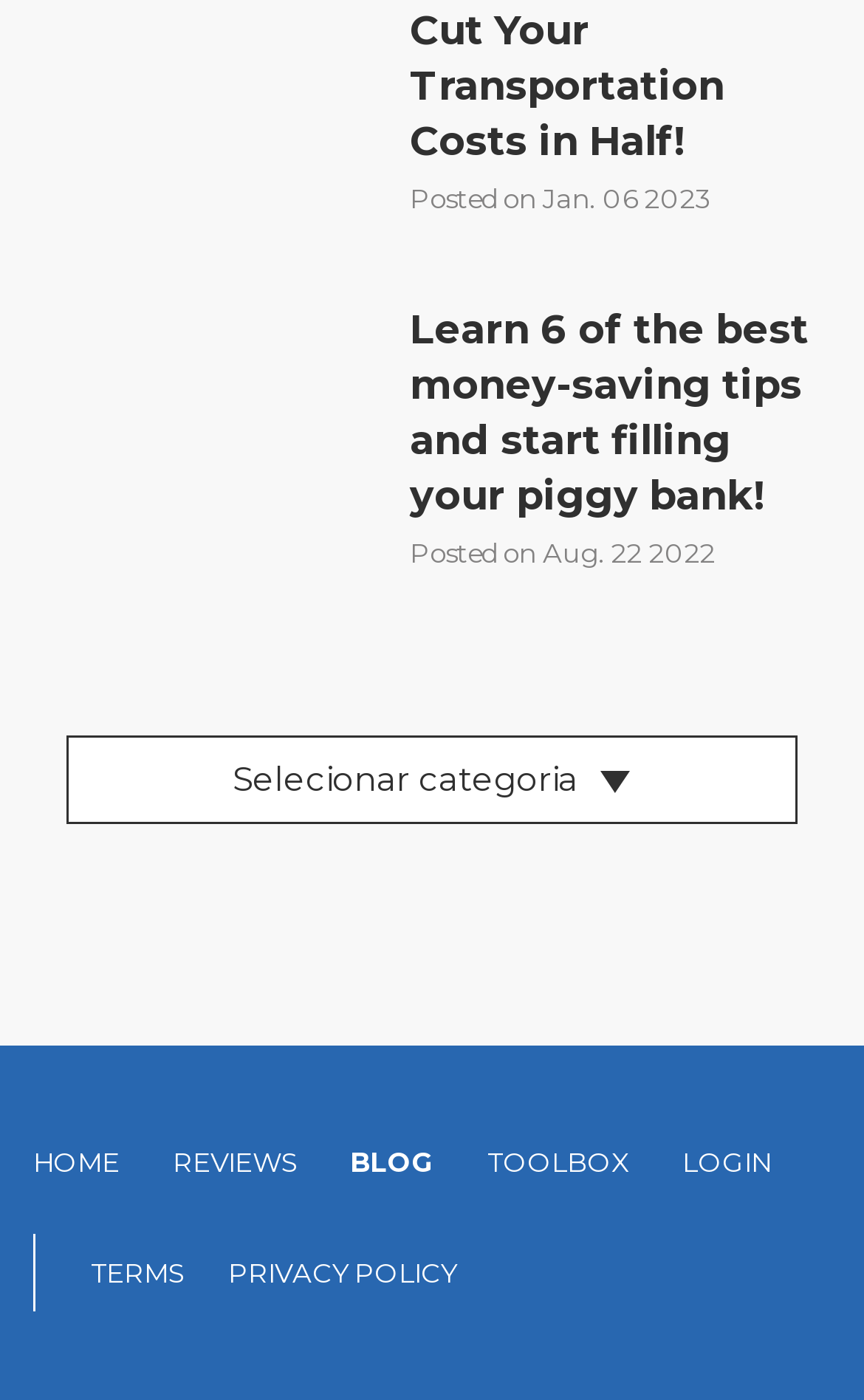Locate the bounding box coordinates of the clickable area needed to fulfill the instruction: "Visit the reviews page".

[0.2, 0.809, 0.344, 0.849]